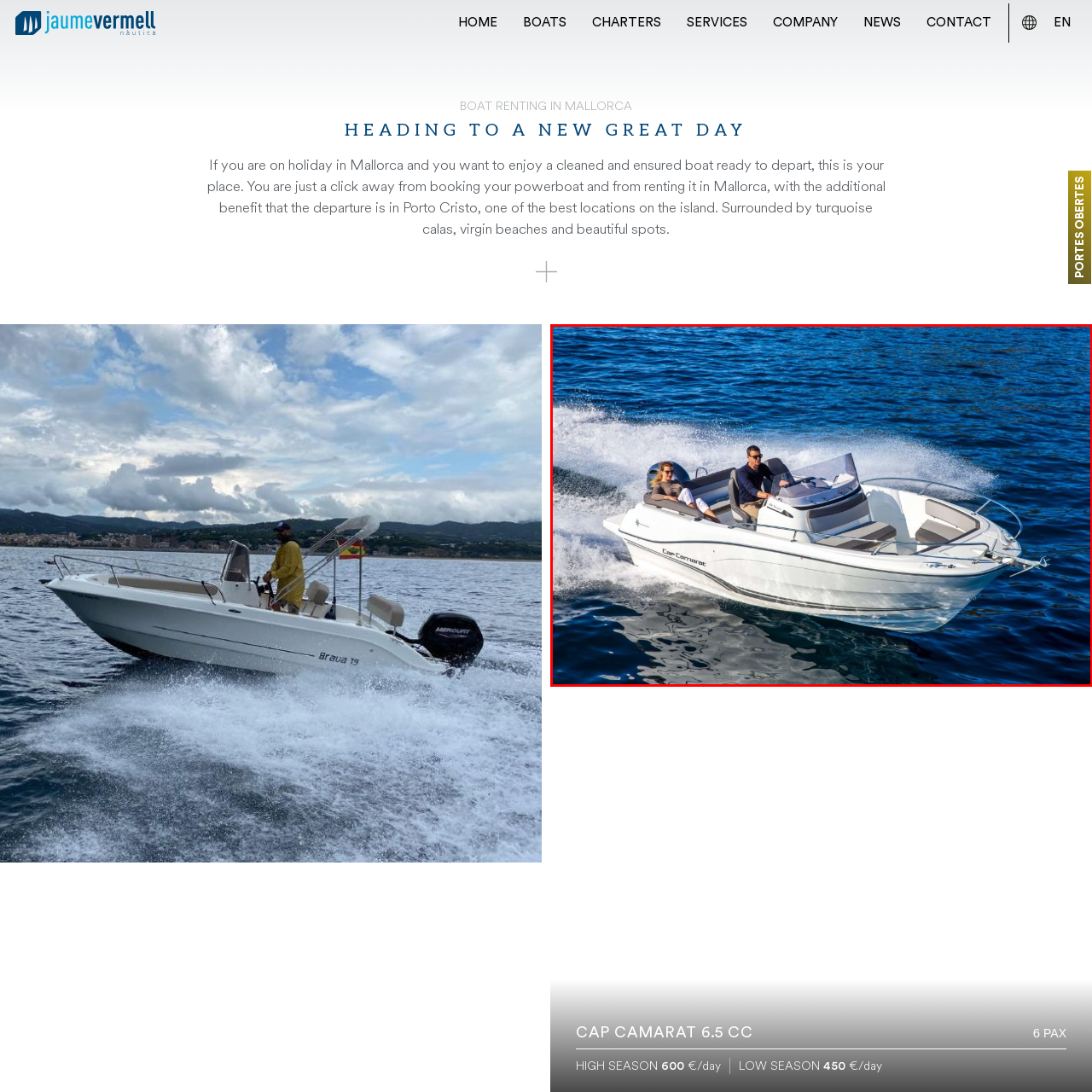Review the part of the image encased in the red box and give an elaborate answer to the question posed: How many people are on the boat?

The caption describes a scene where a woman relaxes at the back of the boat, while a man is seated at the helm, navigating the vessel. This implies that there are two people on the boat.